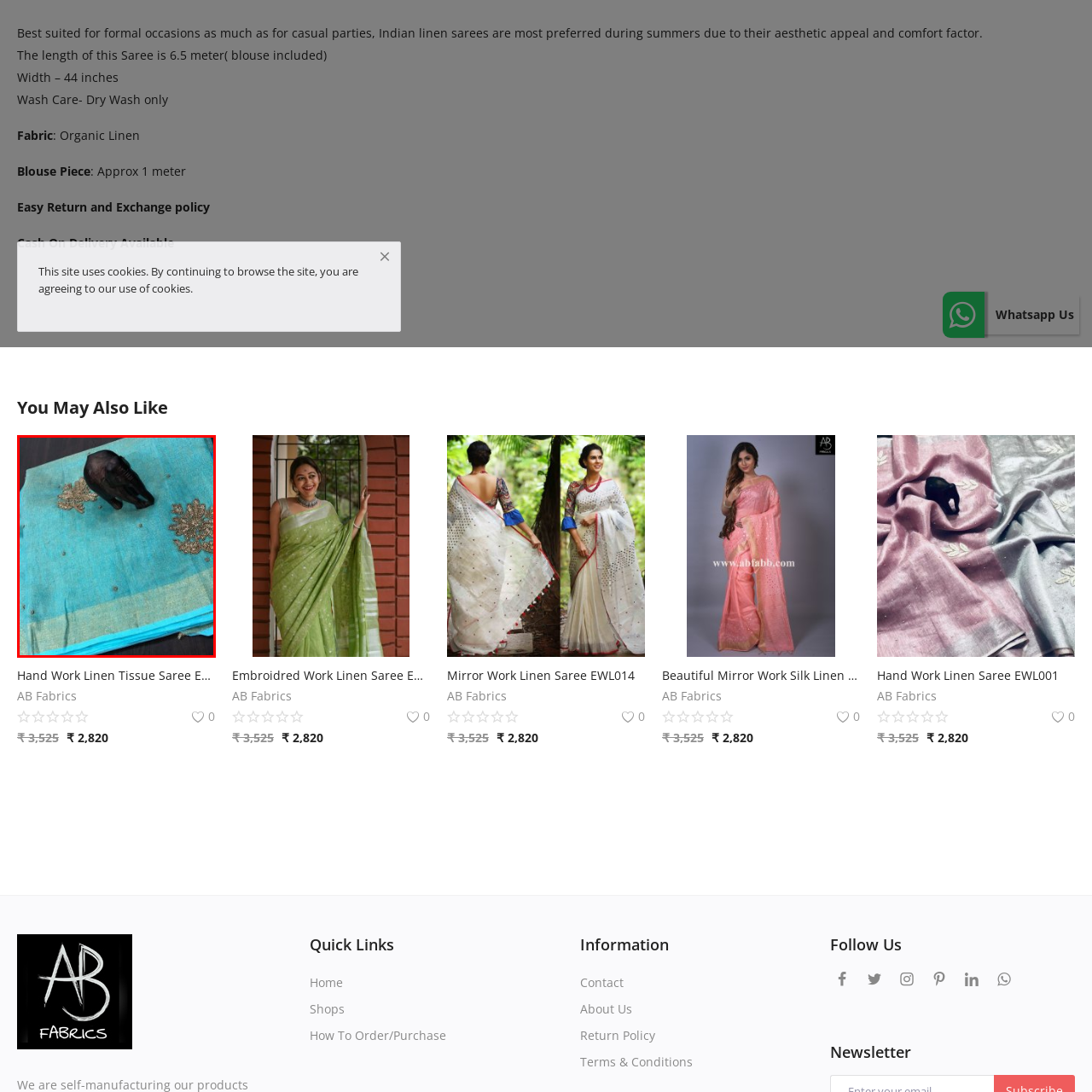Analyze the image encased in the red boundary, What is the material of the elephant figurine?
 Respond using a single word or phrase.

Wooden